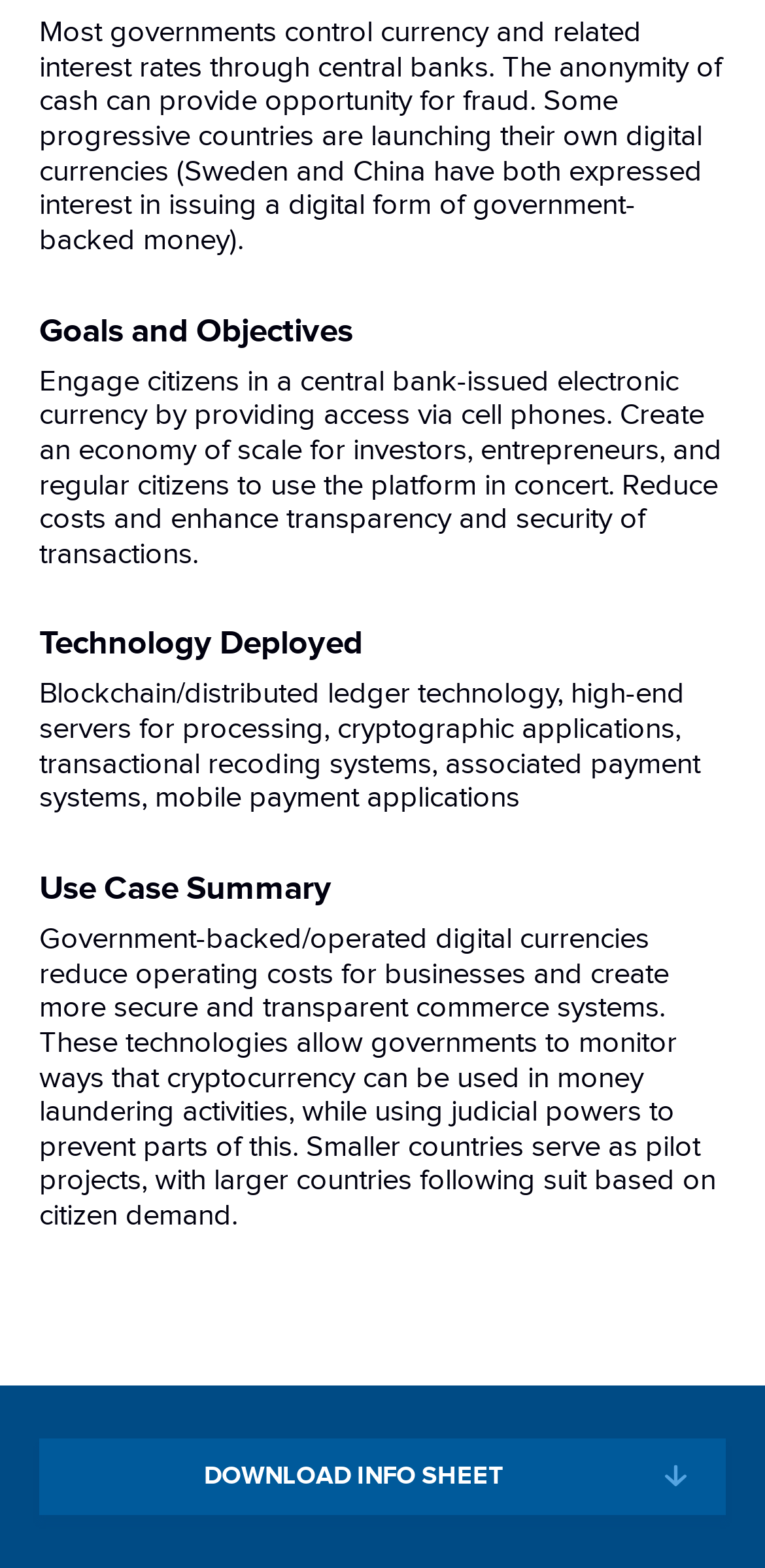Please determine the bounding box coordinates, formatted as (top-left x, top-left y, bottom-right x, bottom-right y), with all values as floating point numbers between 0 and 1. Identify the bounding box of the region described as: DOWNLOAD INFO SHEET

[0.051, 0.917, 0.949, 0.966]